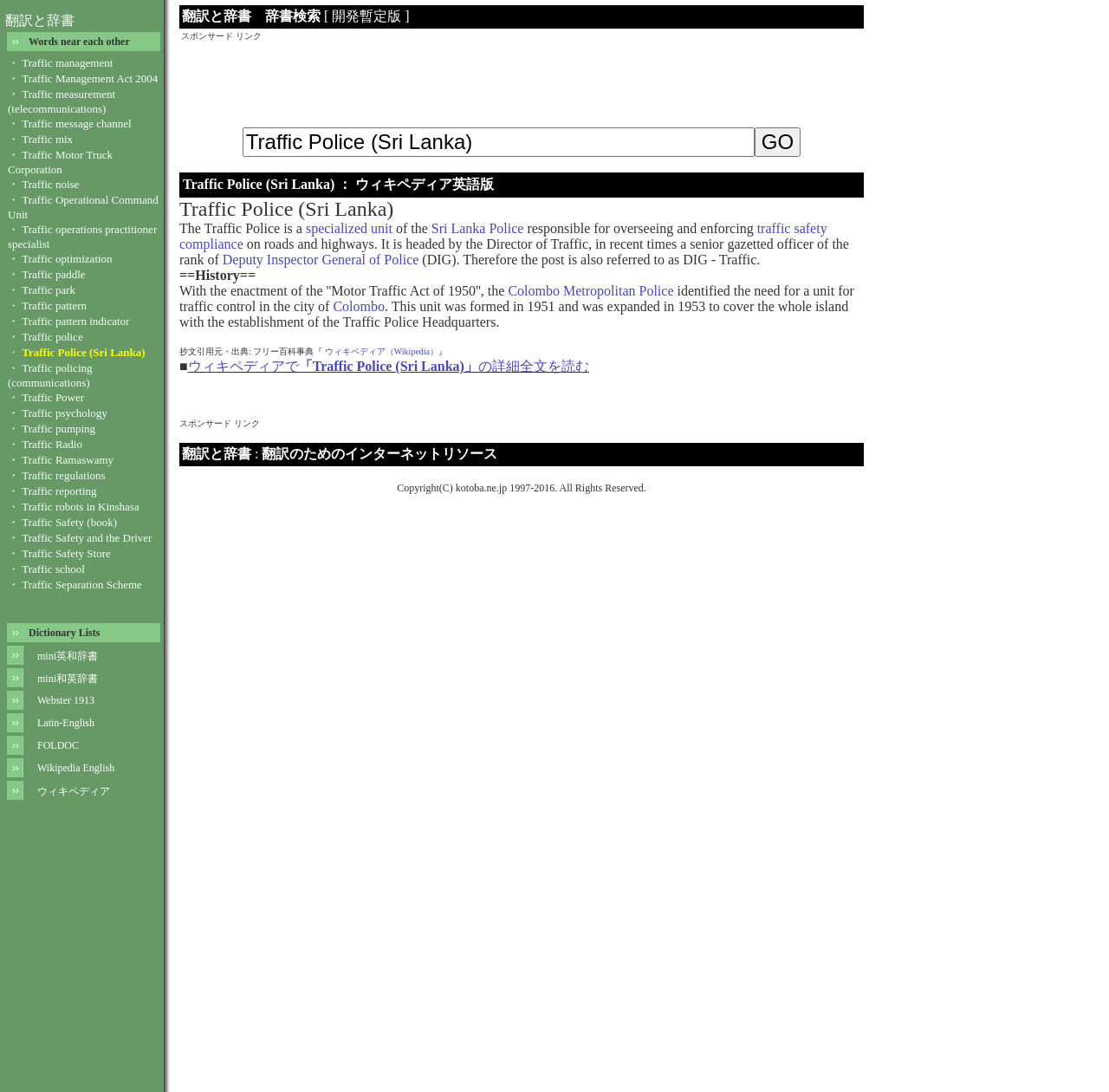Answer the question in a single word or phrase:
What is the rank of the officer heading the Traffic Police unit?

Deputy Inspector General of Police